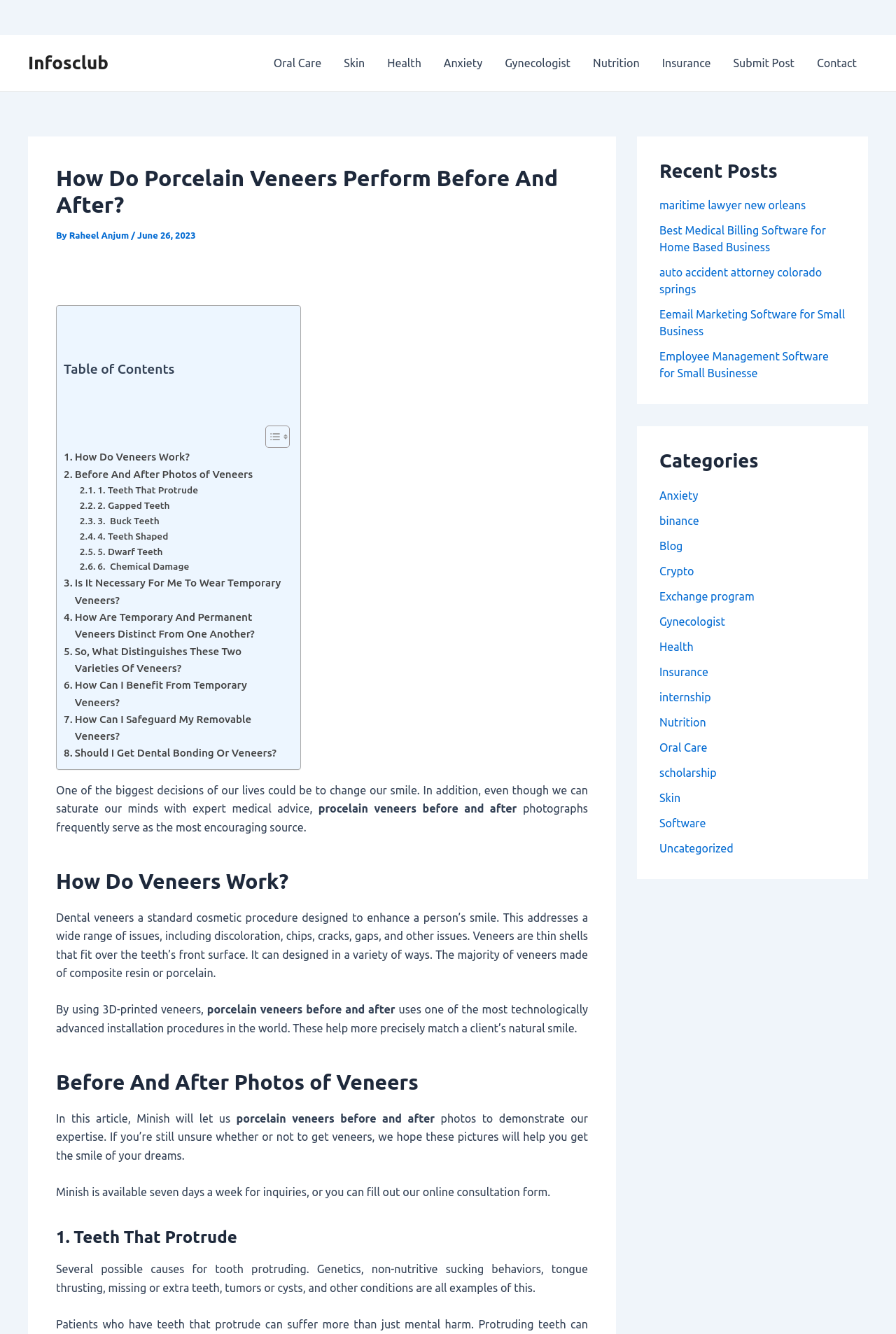What is the purpose of the 'Before And After Photos of Veneers' section?
Refer to the screenshot and respond with a concise word or phrase.

To demonstrate expertise